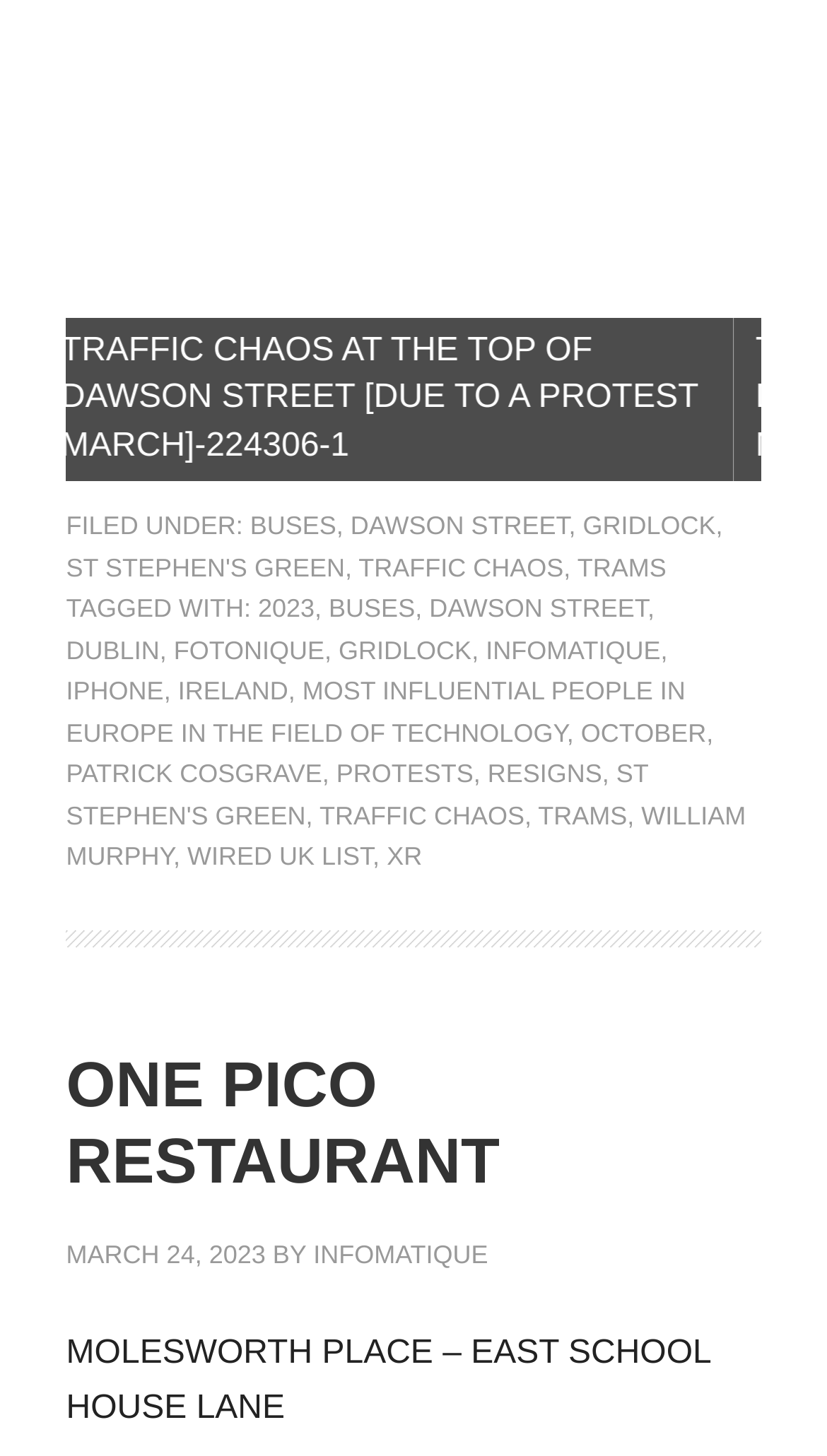Answer the question below using just one word or a short phrase: 
What is the location of the restaurant?

MOLESWORTH PLACE – EAST SCHOOL HOUSE LANE